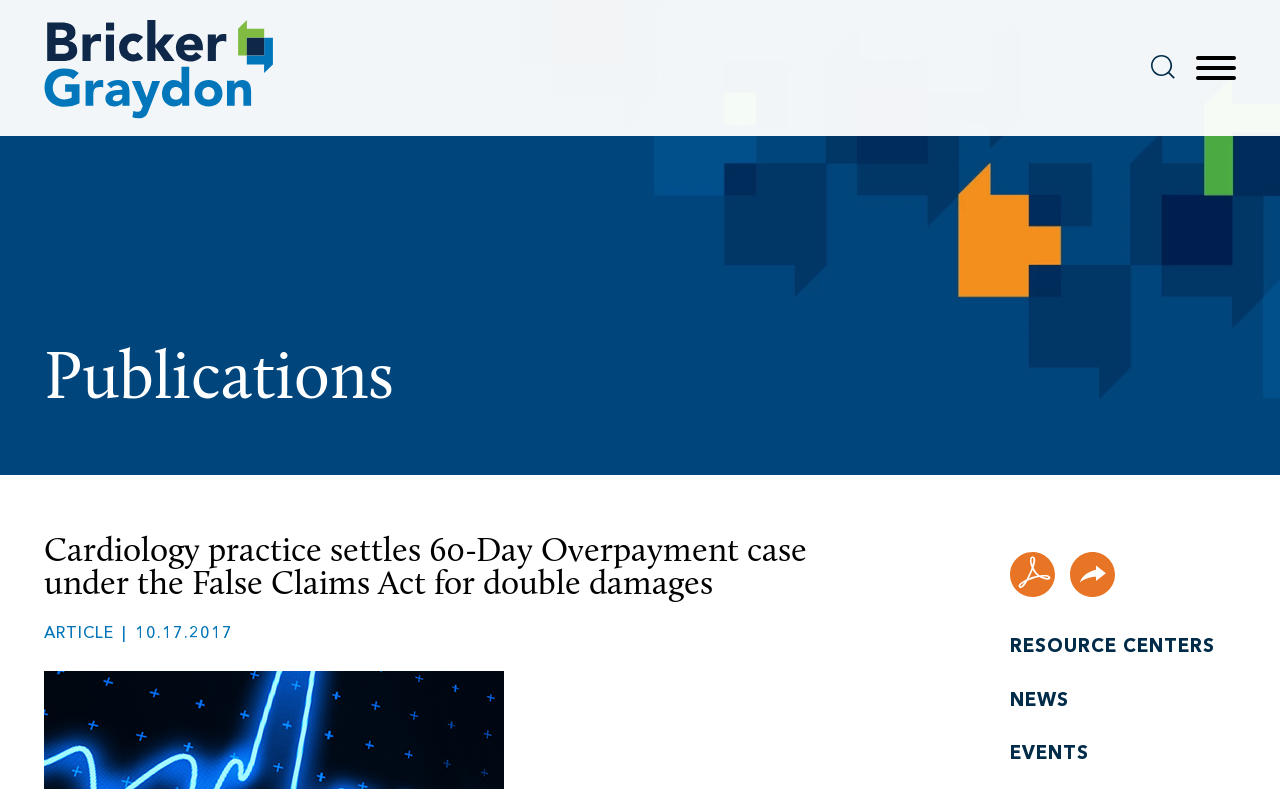Please find the bounding box for the UI component described as follows: "Jump to Page".

[0.398, 0.006, 0.5, 0.048]